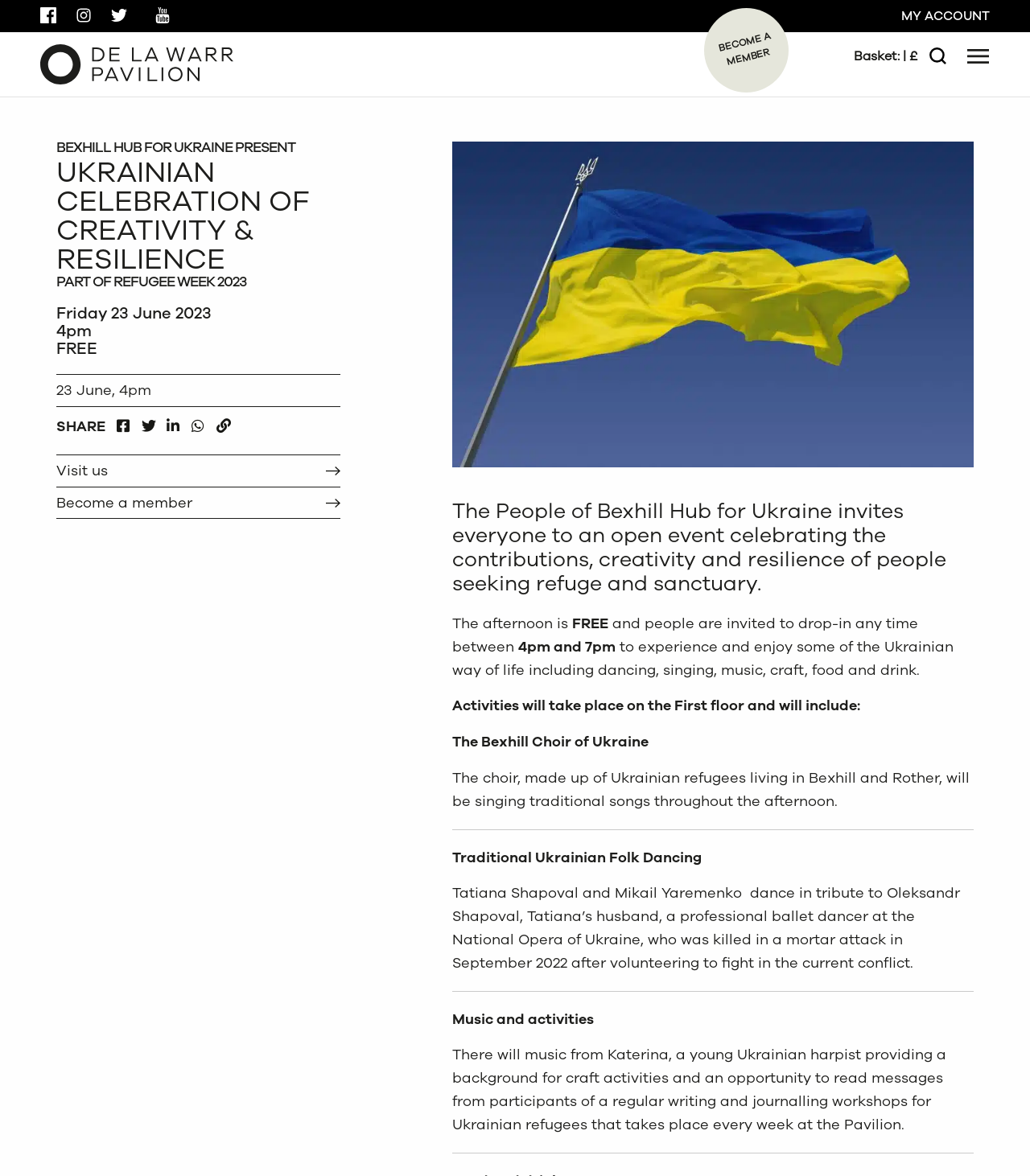What is the purpose of the writing and journalling workshops?
Please use the image to provide a one-word or short phrase answer.

For Ukrainian refugees